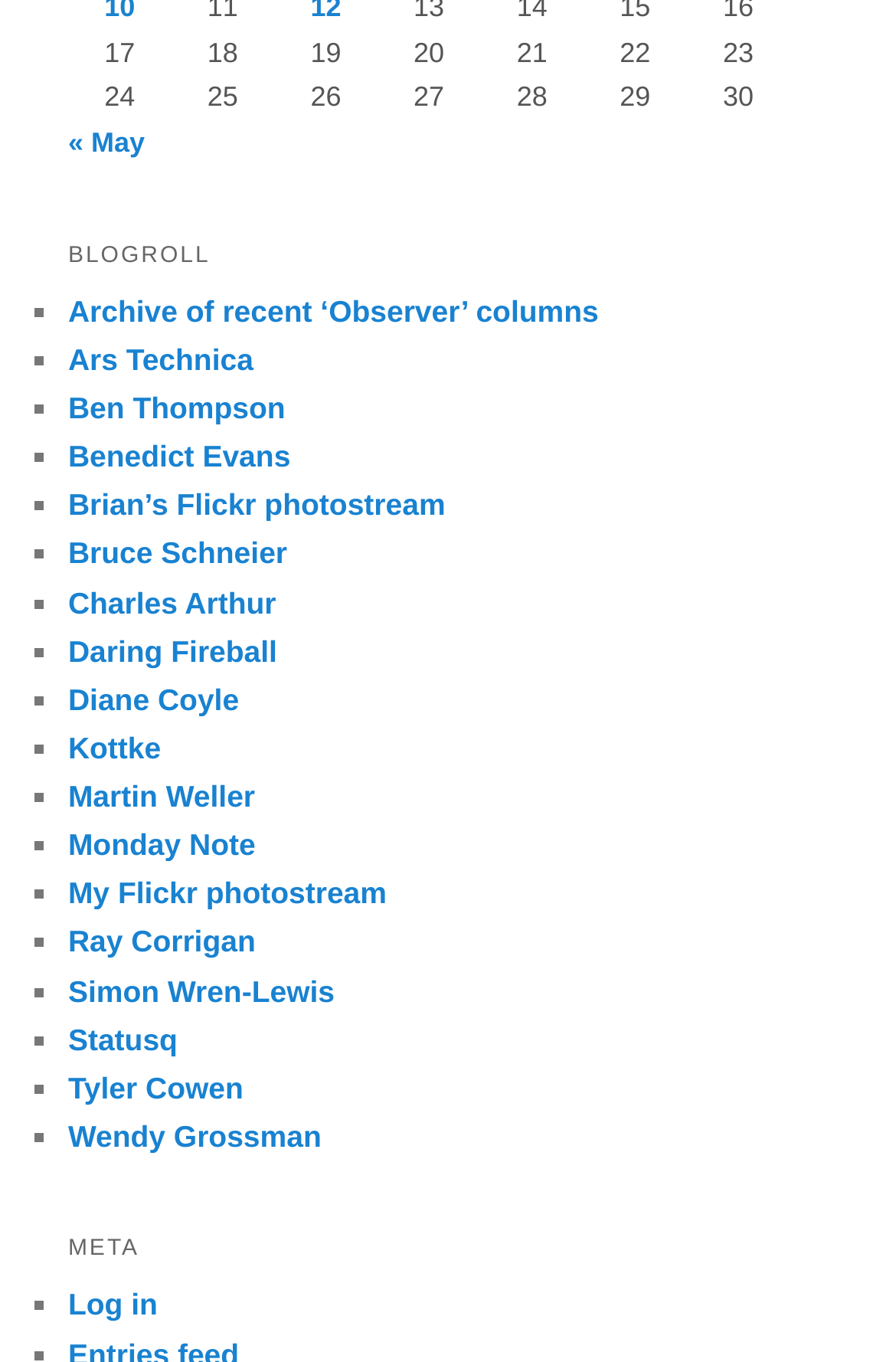Please respond to the question using a single word or phrase:
What is the purpose of the navigation section?

To navigate between months